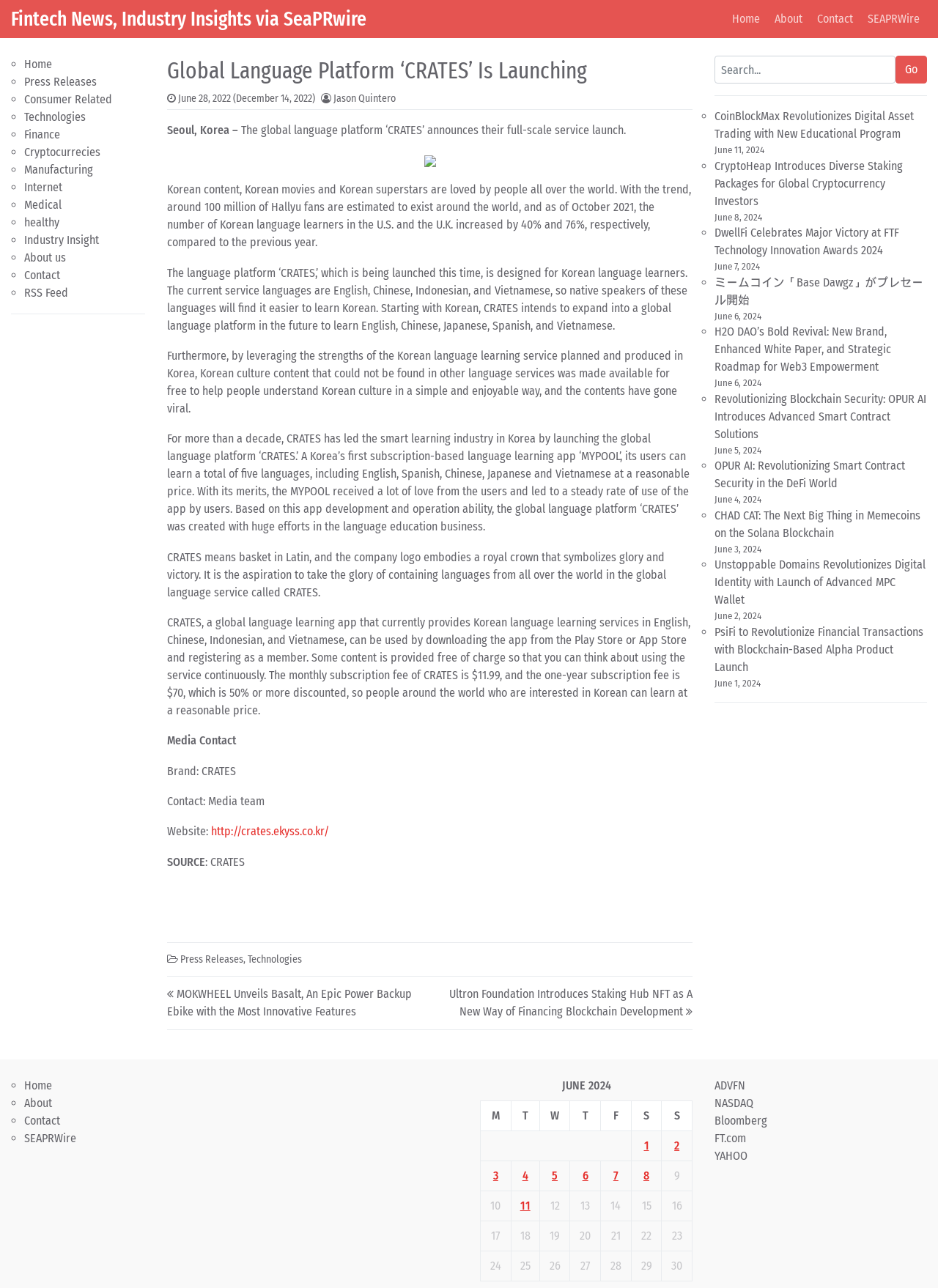Identify the bounding box coordinates of the region I need to click to complete this instruction: "Read the 'Global Language Platform ‘CRATES’ Is Launching' article".

[0.178, 0.043, 0.738, 0.085]